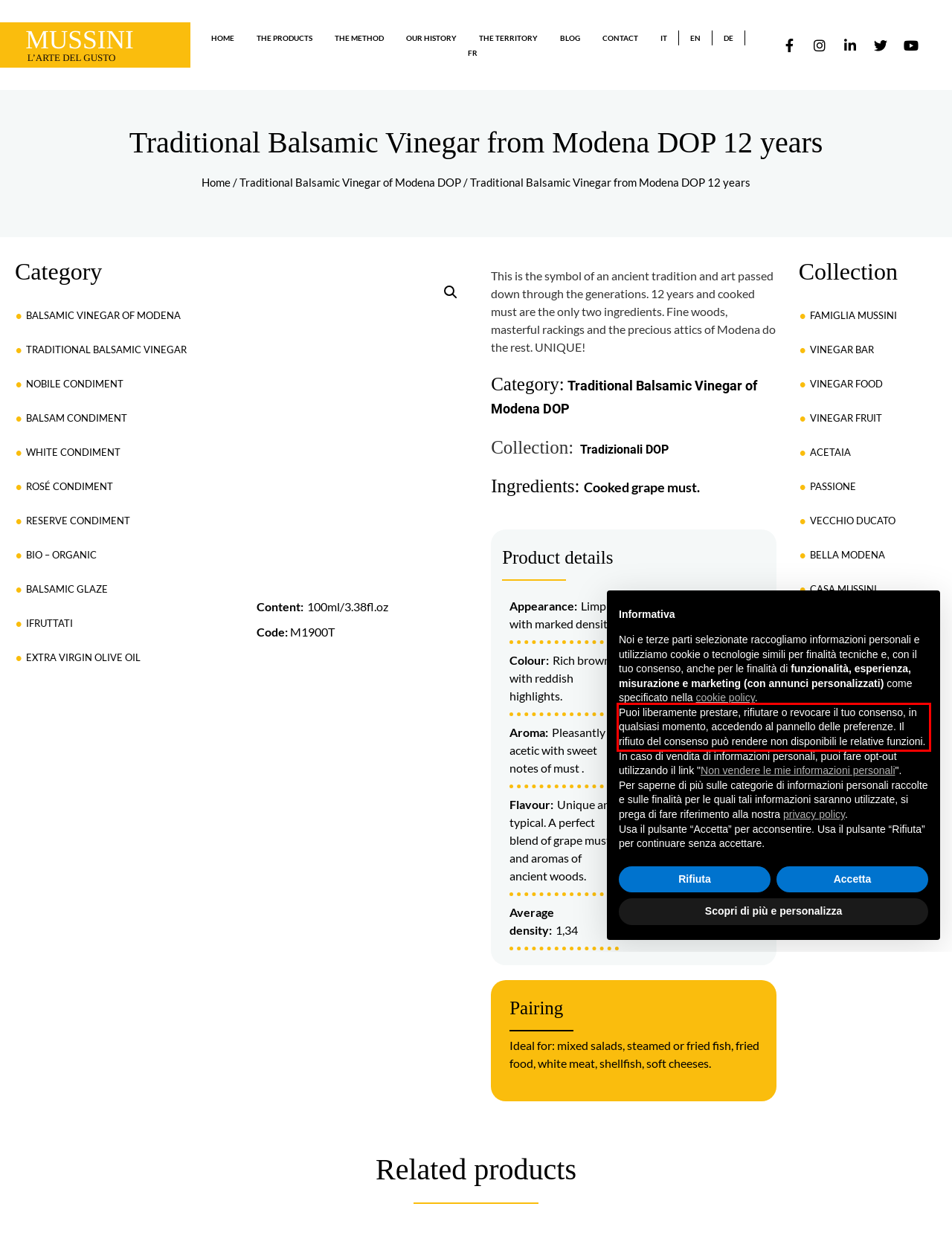Please take the screenshot of the webpage, find the red bounding box, and generate the text content that is within this red bounding box.

Puoi liberamente prestare, rifiutare o revocare il tuo consenso, in qualsiasi momento, accedendo al pannello delle preferenze. Il rifiuto del consenso può rendere non disponibili le relative funzioni.